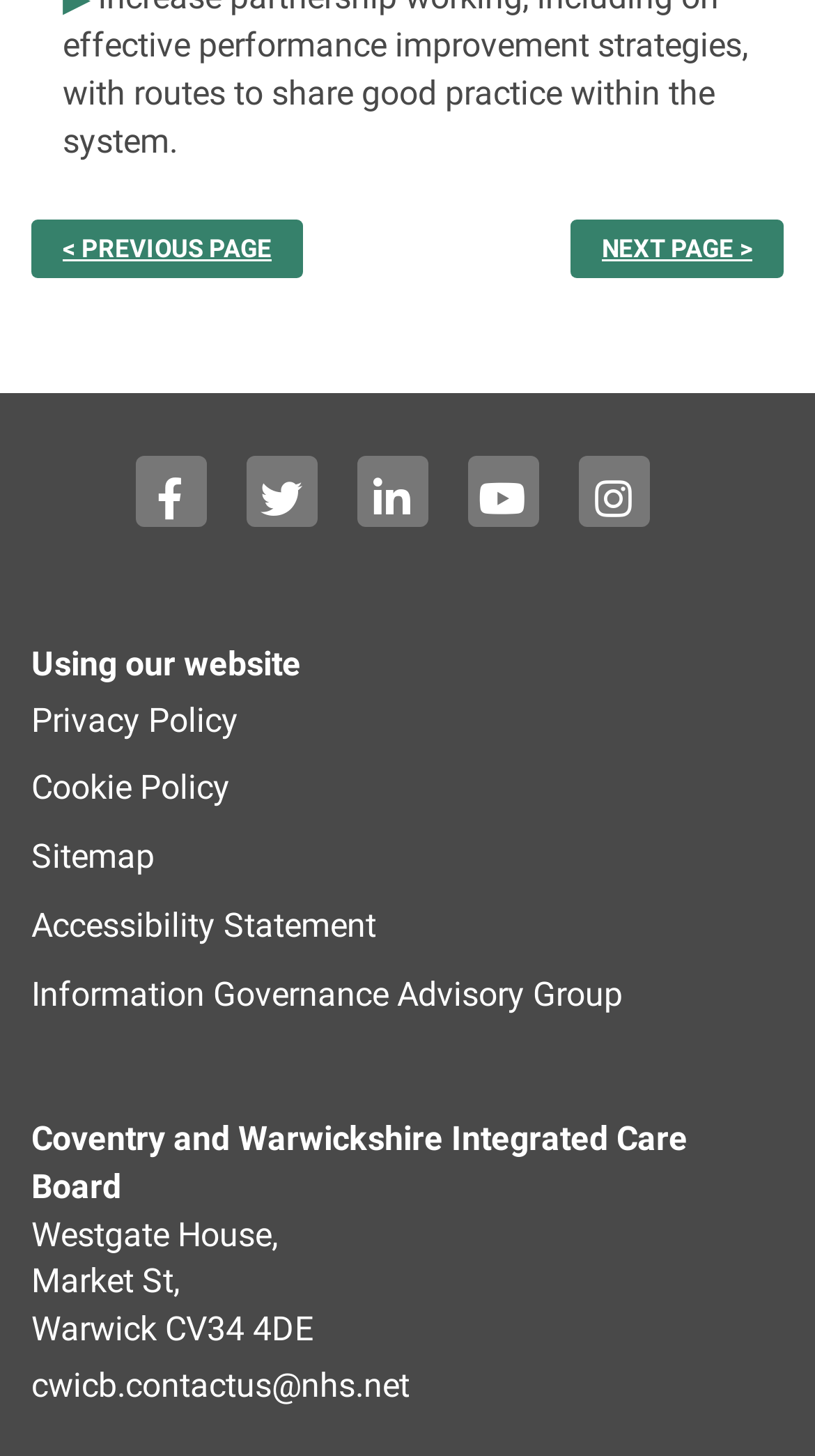How many social media links are available?
Offer a detailed and exhaustive answer to the question.

I counted the number of social media links by looking at the links in the middle section of the webpage. I found links to Facebook, Twitter, LinkedIn, YouTube, and Instagram, which makes a total of 5 social media links.